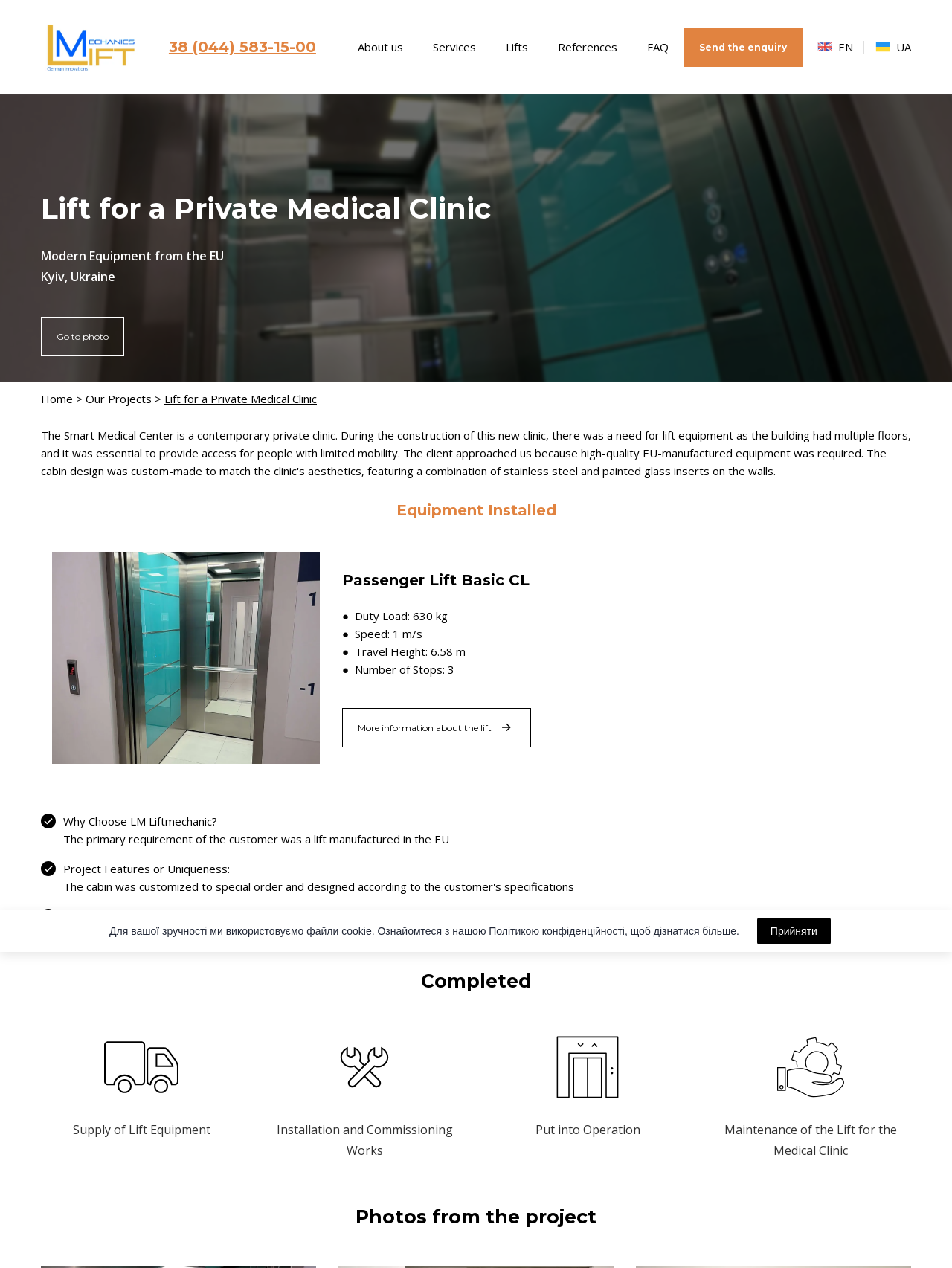Provide a one-word or short-phrase response to the question:
How many stops does the lift have?

3